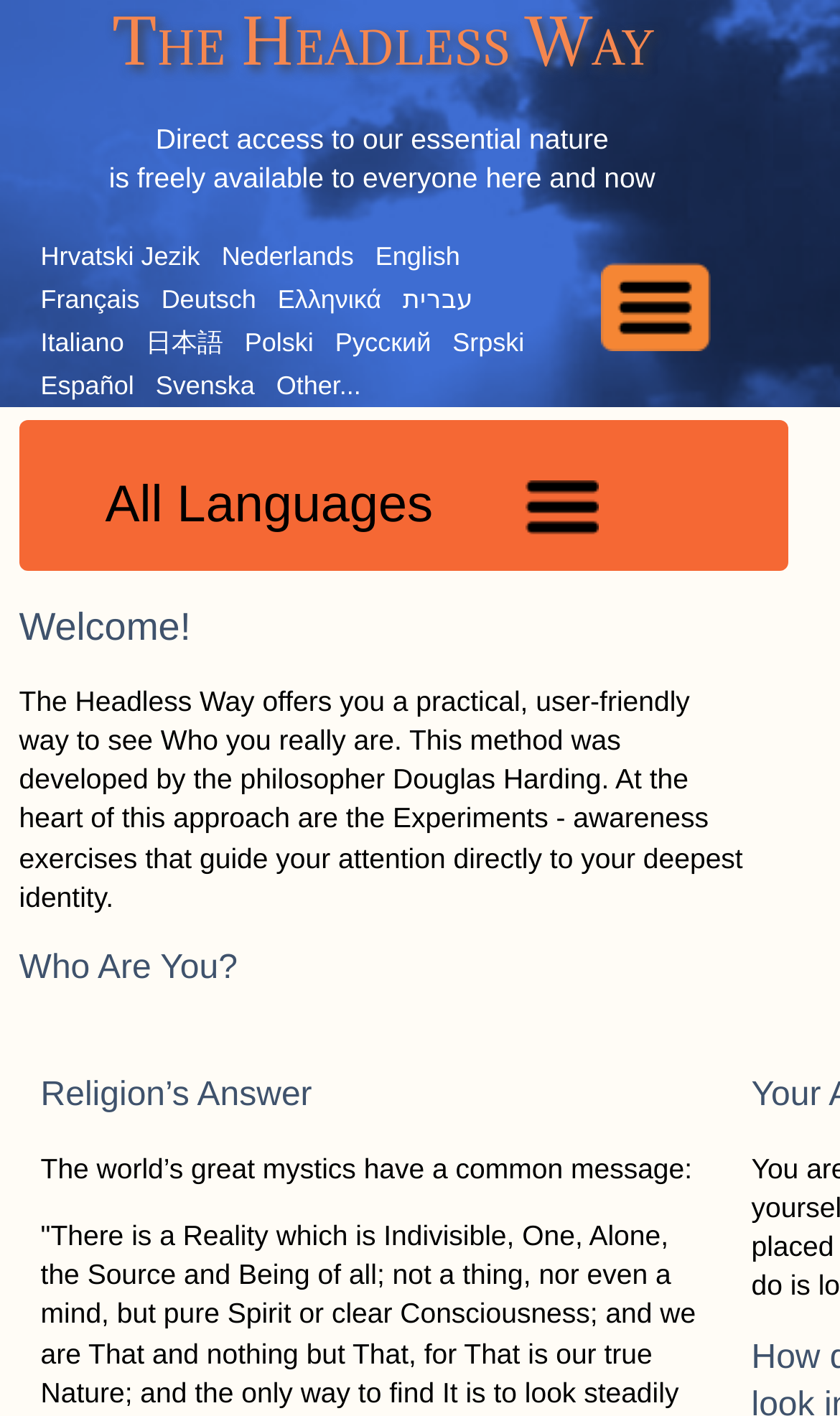Please locate the bounding box coordinates for the element that should be clicked to achieve the following instruction: "Select English language". Ensure the coordinates are given as four float numbers between 0 and 1, i.e., [left, top, right, bottom].

[0.447, 0.171, 0.548, 0.192]